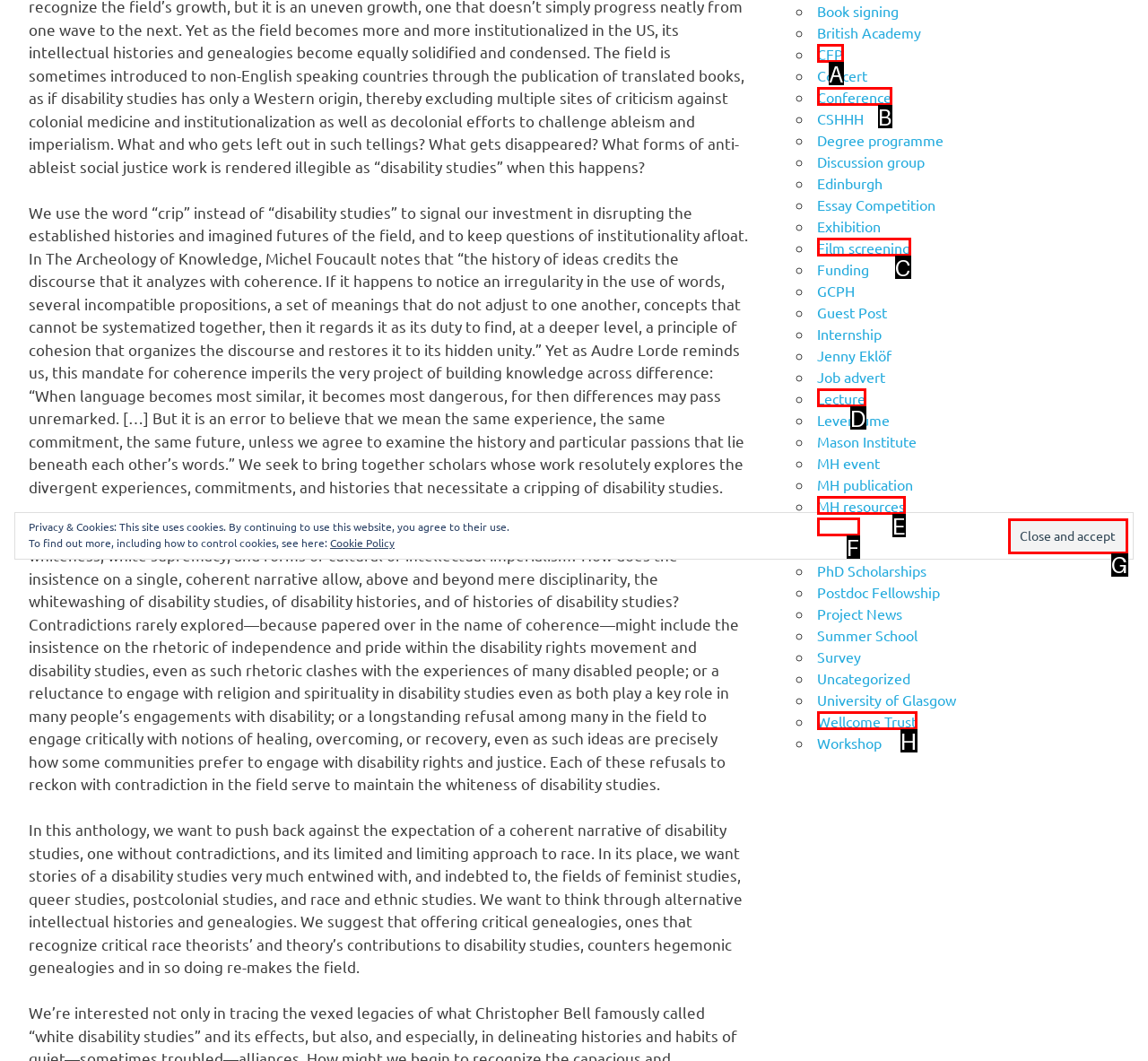Pick the option that corresponds to: value="Close and accept"
Provide the letter of the correct choice.

G